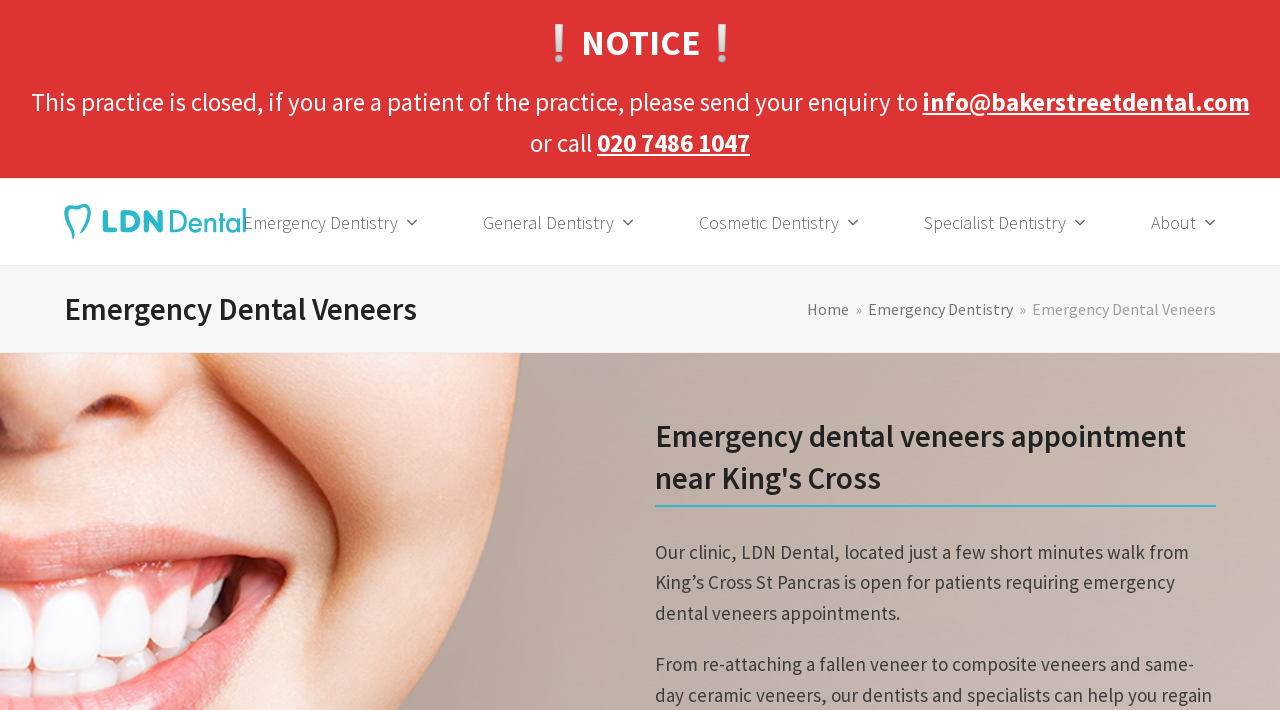Provide a brief response to the question below using one word or phrase:
How many minutes walk is the clinic from King's Cross St Pancras?

a few short minutes